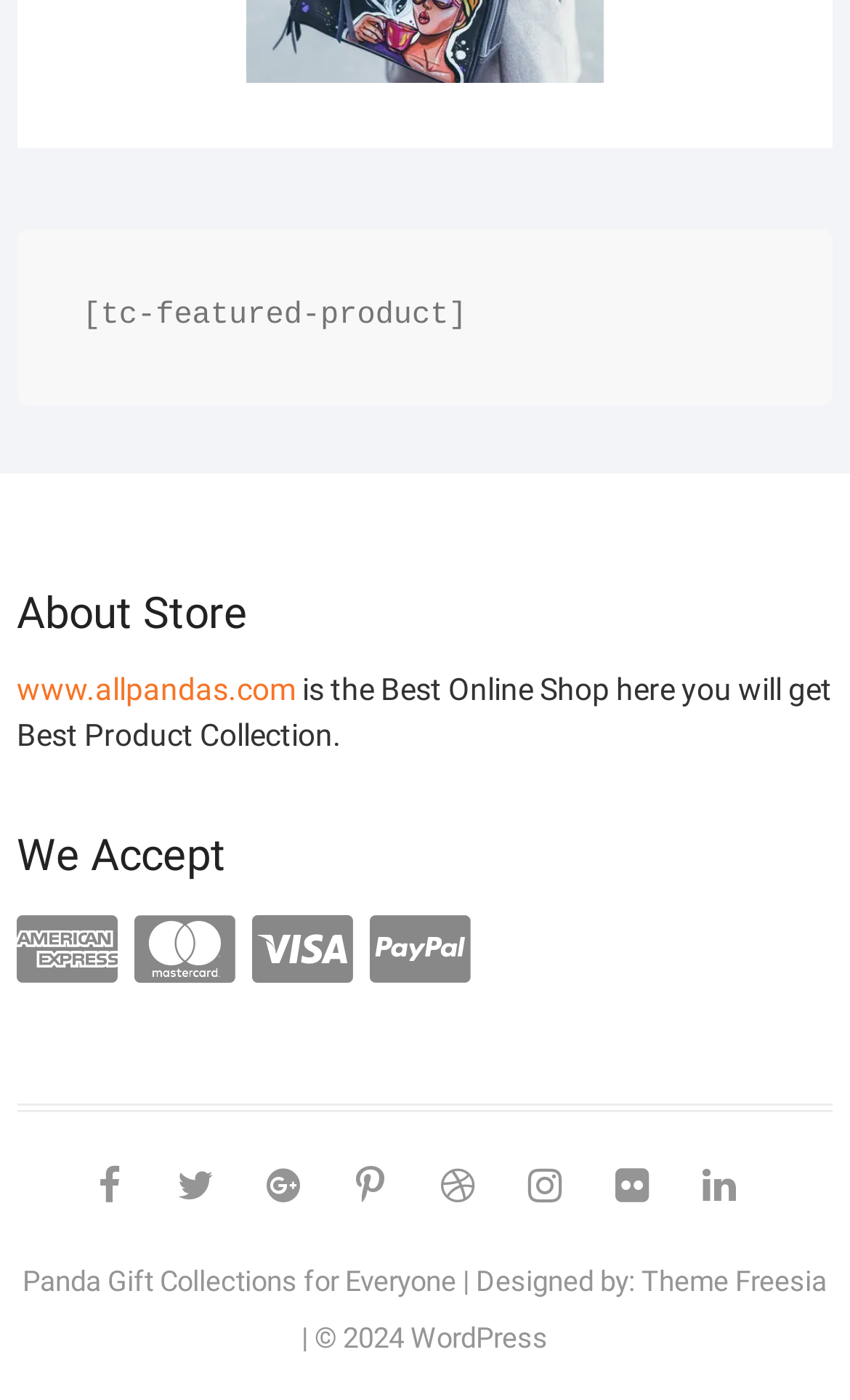Identify the coordinates of the bounding box for the element described below: "Panda Gift Collections for Everyone". Return the coordinates as four float numbers between 0 and 1: [left, top, right, bottom].

[0.027, 0.903, 0.537, 0.926]